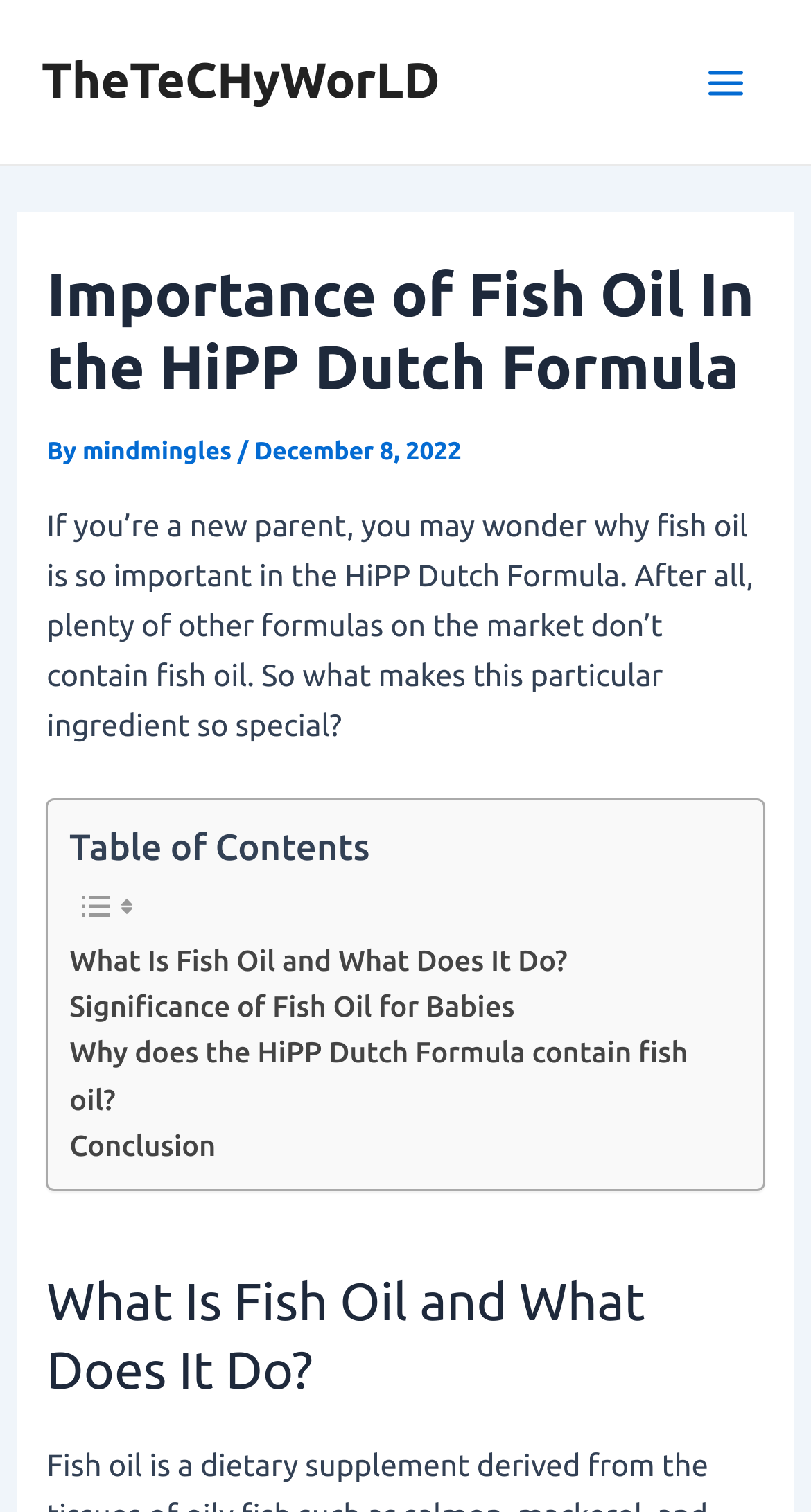What is the author of the article?
Please provide a comprehensive and detailed answer to the question.

I found the author's name by looking at the header section of the webpage, where it says 'By mindmingles'.